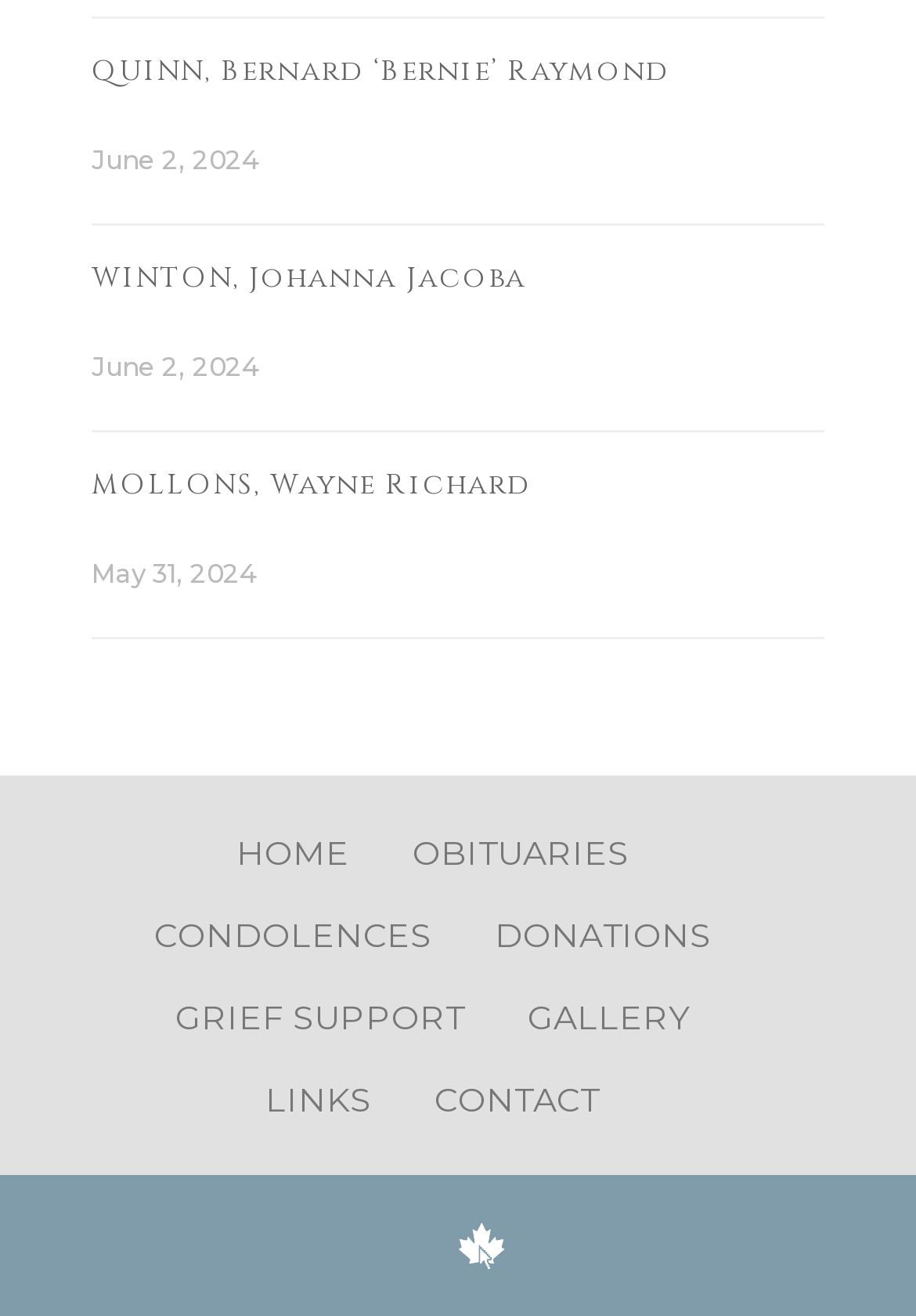What is the name of the first person listed?
Answer the question with a single word or phrase, referring to the image.

Bernard ‘Bernie’ Raymond Quinn